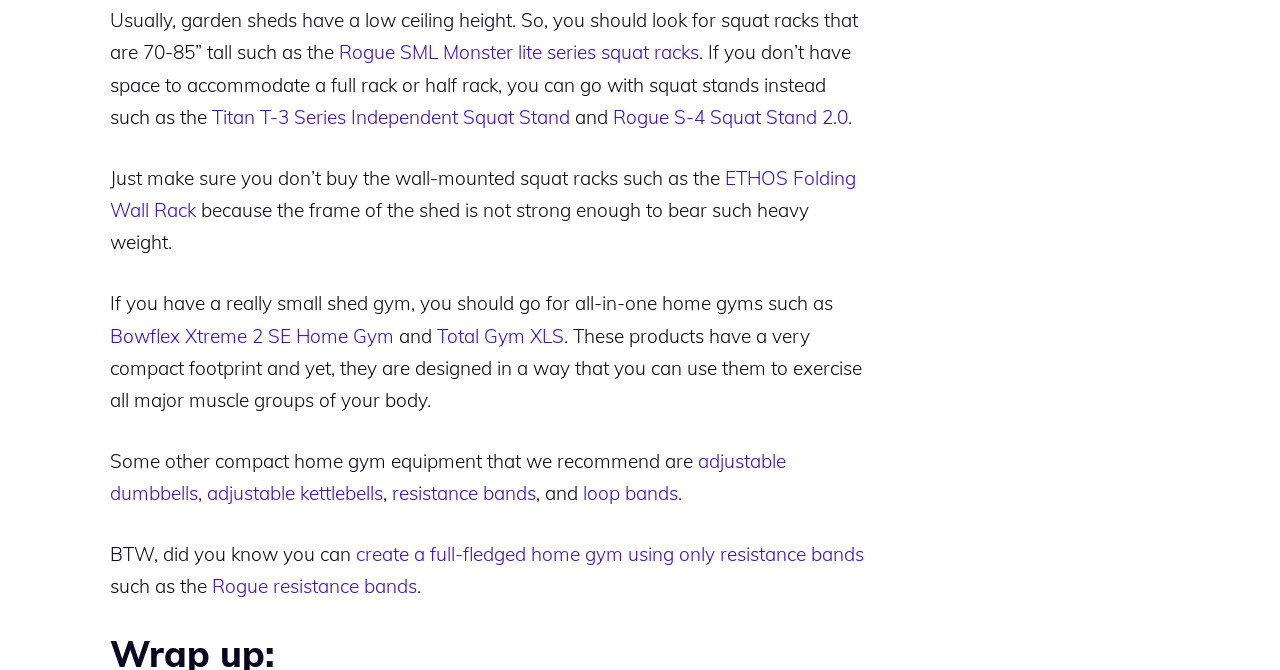Given the description of a UI element: "Rogue S-4 Squat Stand 2.0", identify the bounding box coordinates of the matching element in the webpage screenshot.

[0.475, 0.157, 0.662, 0.193]